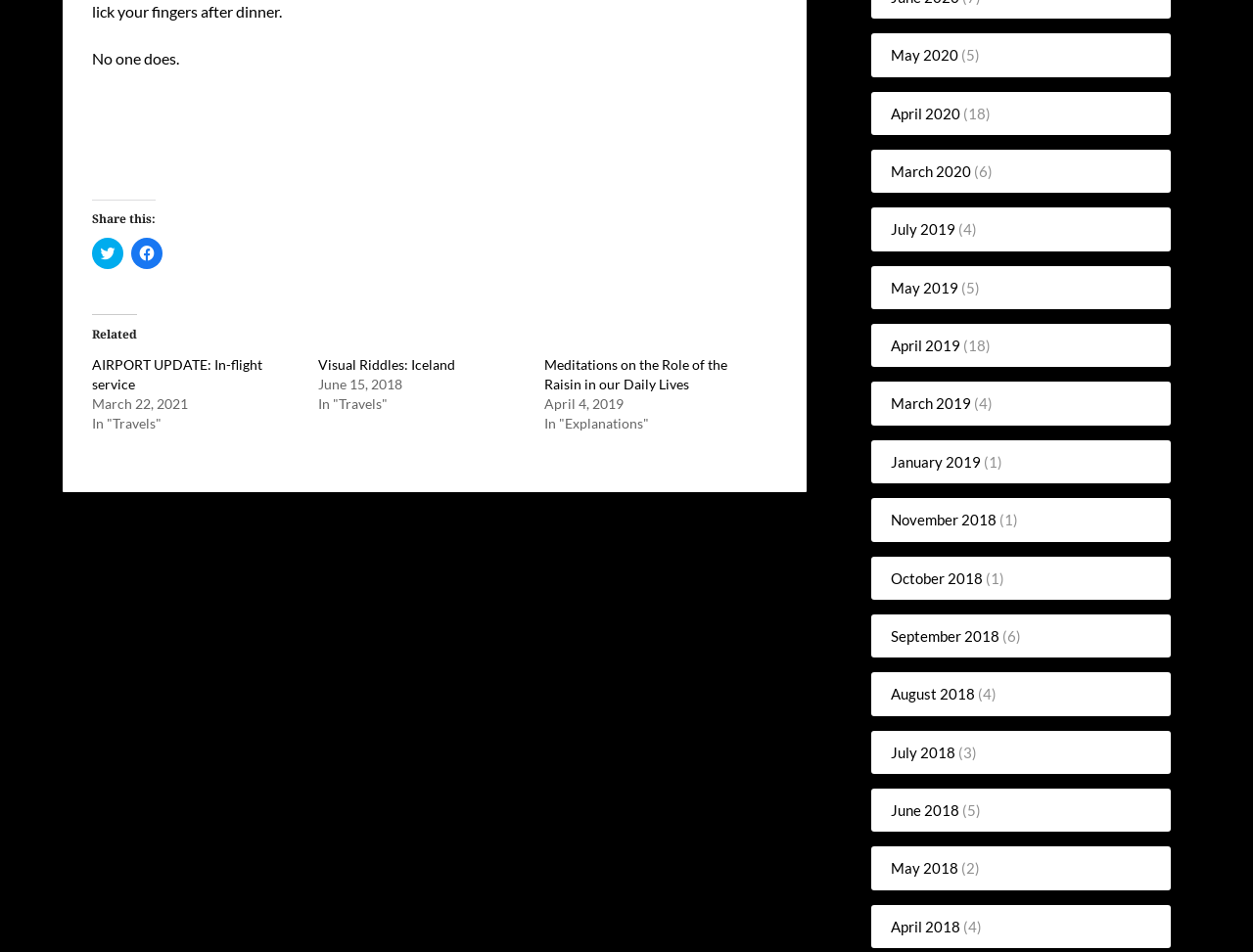Give a concise answer of one word or phrase to the question: 
What is the purpose of the 'Share this:' section?

Social media sharing